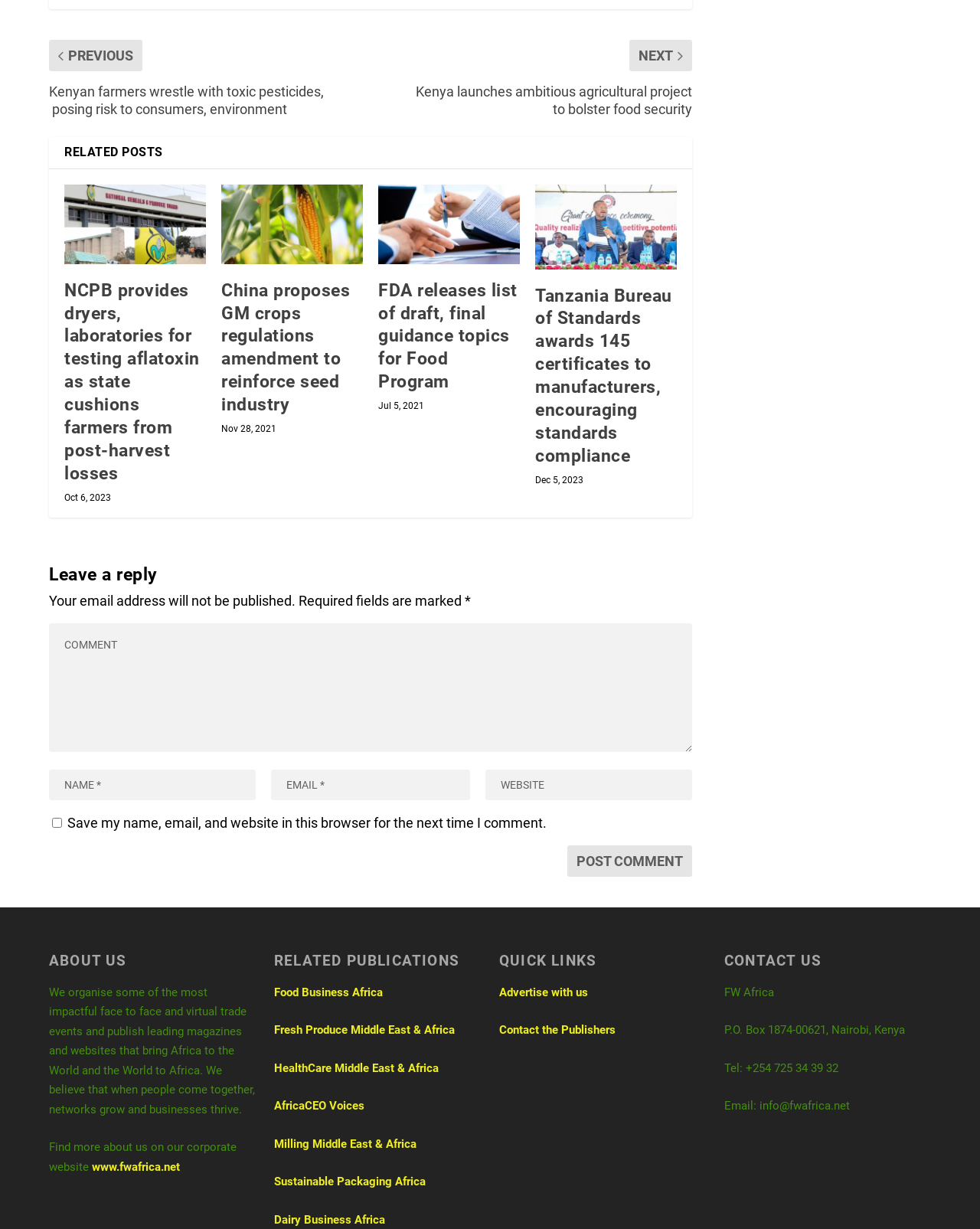Please locate the bounding box coordinates of the element that needs to be clicked to achieve the following instruction: "Click on the 'NCPB provides dryers, laboratories for testing aflatoxin as state cushions farmers from post-harvest losses' link". The coordinates should be four float numbers between 0 and 1, i.e., [left, top, right, bottom].

[0.066, 0.142, 0.21, 0.206]